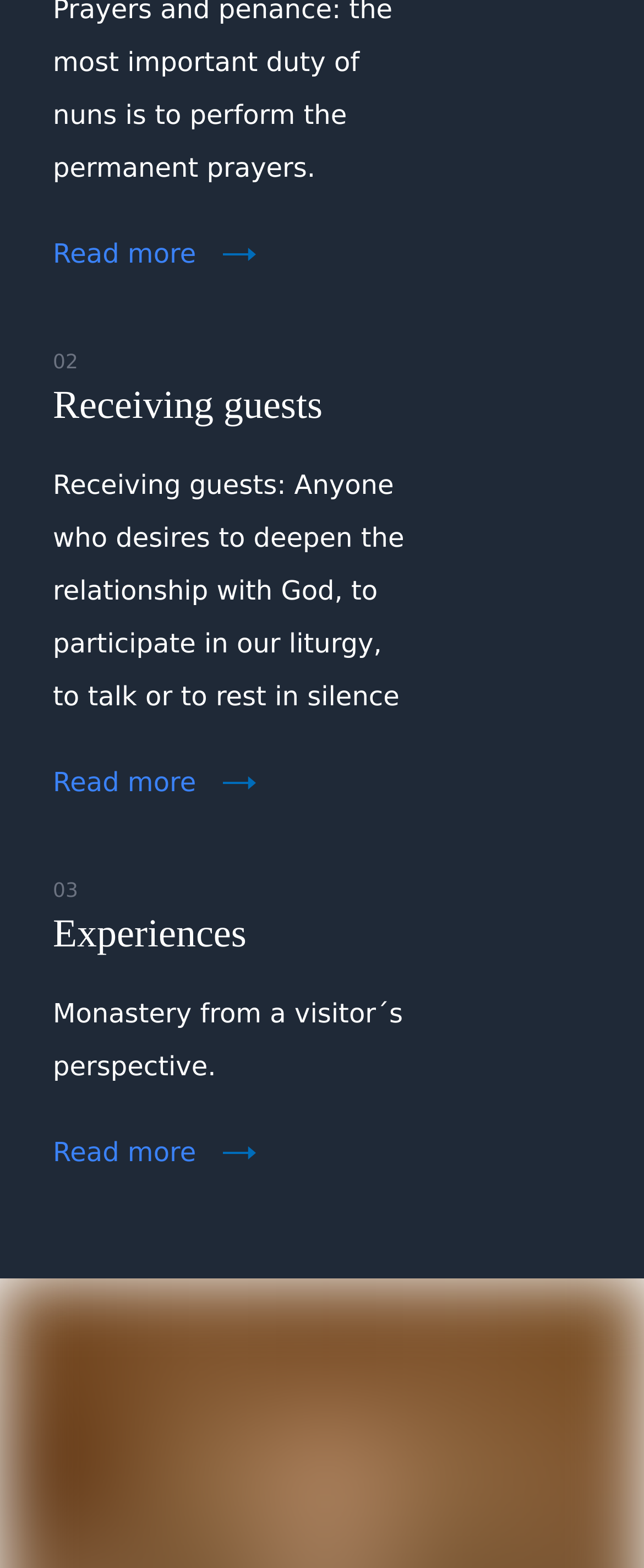Respond with a single word or phrase to the following question: What is the title of the first article?

Receiving guests